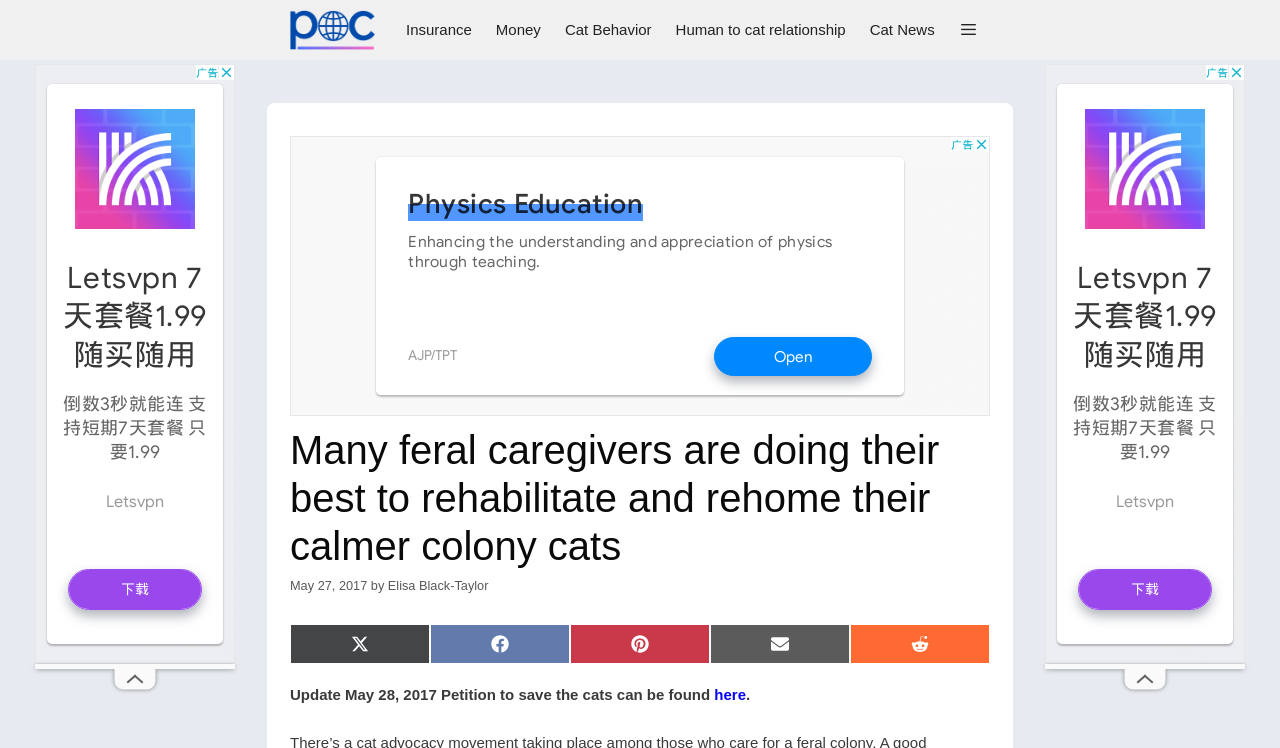Give an in-depth explanation of the webpage layout and content.

This webpage appears to be a blog post or article about feral caregivers rehabilitating and rehoming calmer colony cats. At the top of the page, there is a navigation bar with several links, including "Michael Broad", "Insurance", "Money", "Cat Behavior", "Human to cat relationship", and "Cat News". To the right of these links, there is a button with an icon.

Below the navigation bar, there is a large header that displays the title of the article, "Many feral caregivers are doing their best to rehabilitate and rehome their calmer colony cats". The title is followed by the date "May 27, 2017" and the author's name, "Elisa Black-Taylor".

On the left side of the page, there are two advertisements, one above the other. On the right side of the page, there are two more advertisements, also one above the other.

In the main content area, there are several links to share the article on various social media platforms, including Twitter, Facebook, Pinterest, Email, and Reddit. Below these links, there is an update to the article, dated May 28, 2017, with a link to a petition to save the cats.

Throughout the page, there are several images, including a profile picture of Michael Broad and various icons for the social media sharing links.